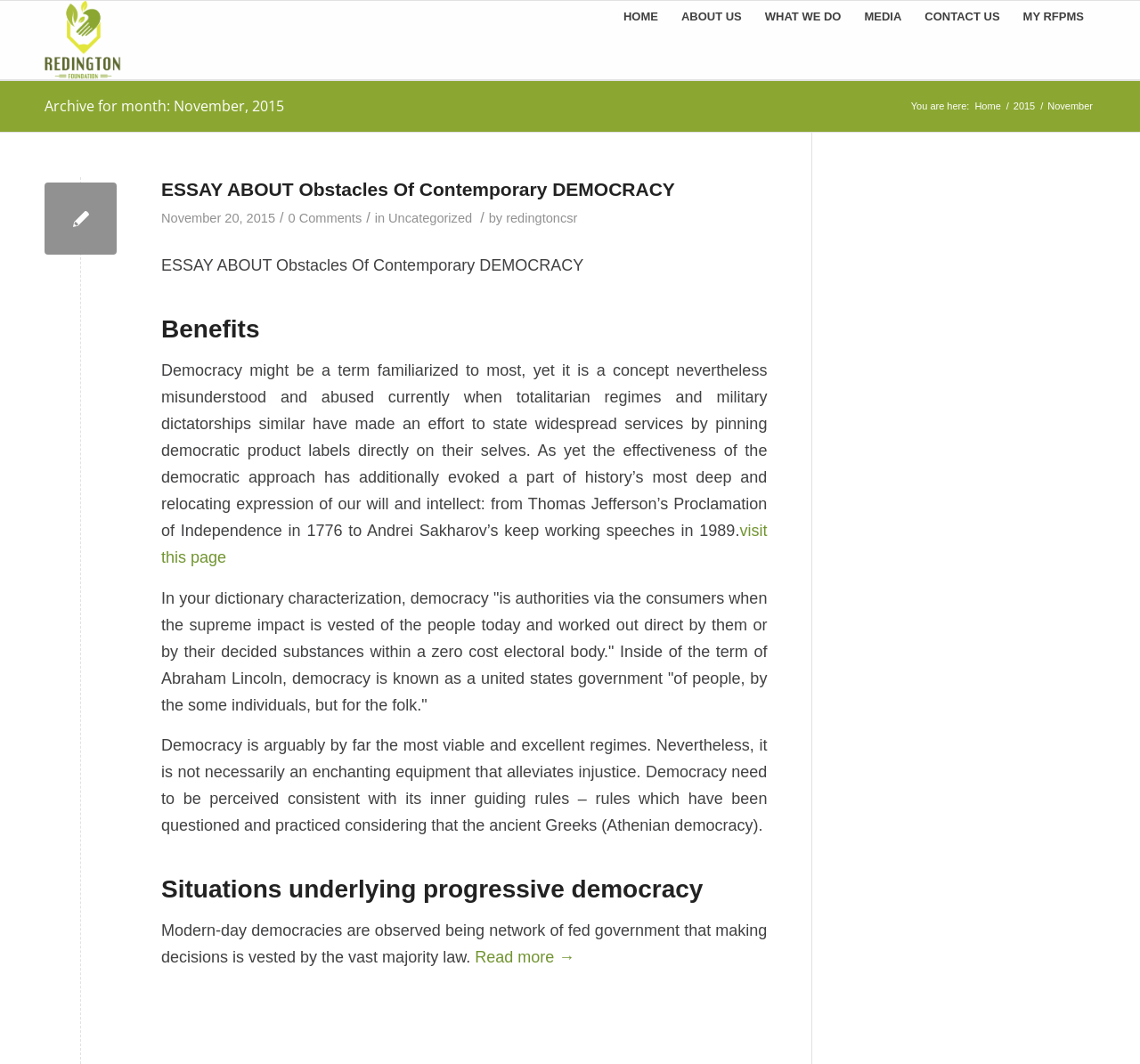Find the headline of the webpage and generate its text content.

Archive for month: November, 2015